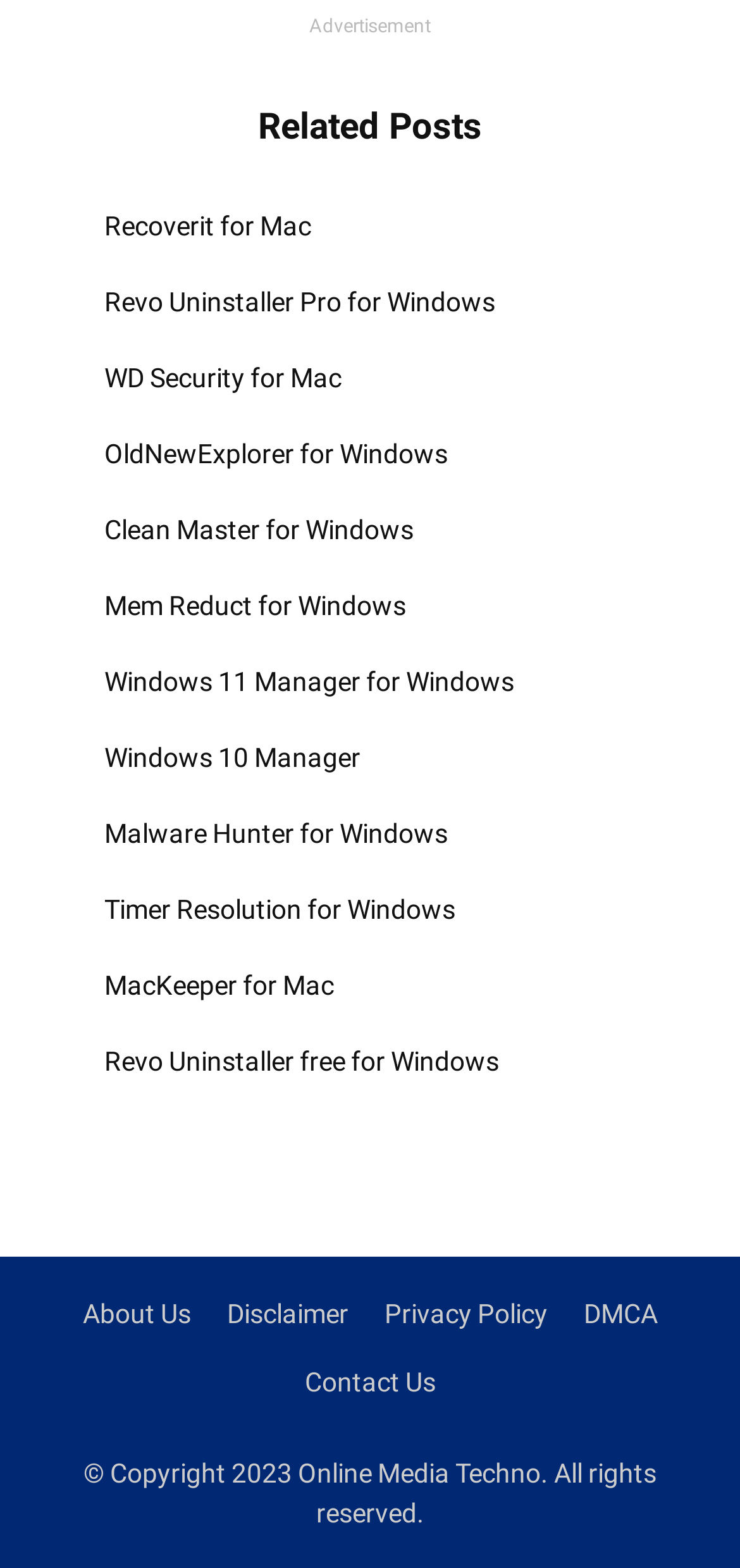Answer the following query concisely with a single word or phrase:
How many links are there under 'Related Posts'?

12